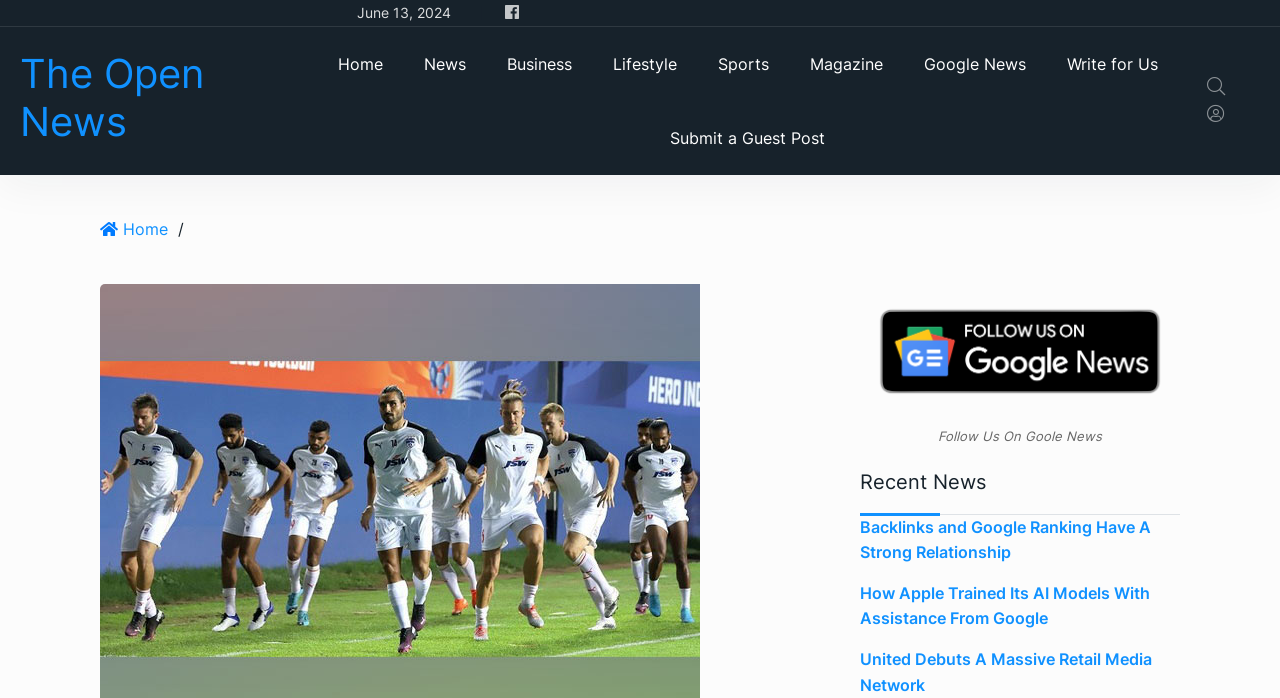Kindly determine the bounding box coordinates for the clickable area to achieve the given instruction: "Submit a Guest Post".

[0.51, 0.144, 0.659, 0.25]